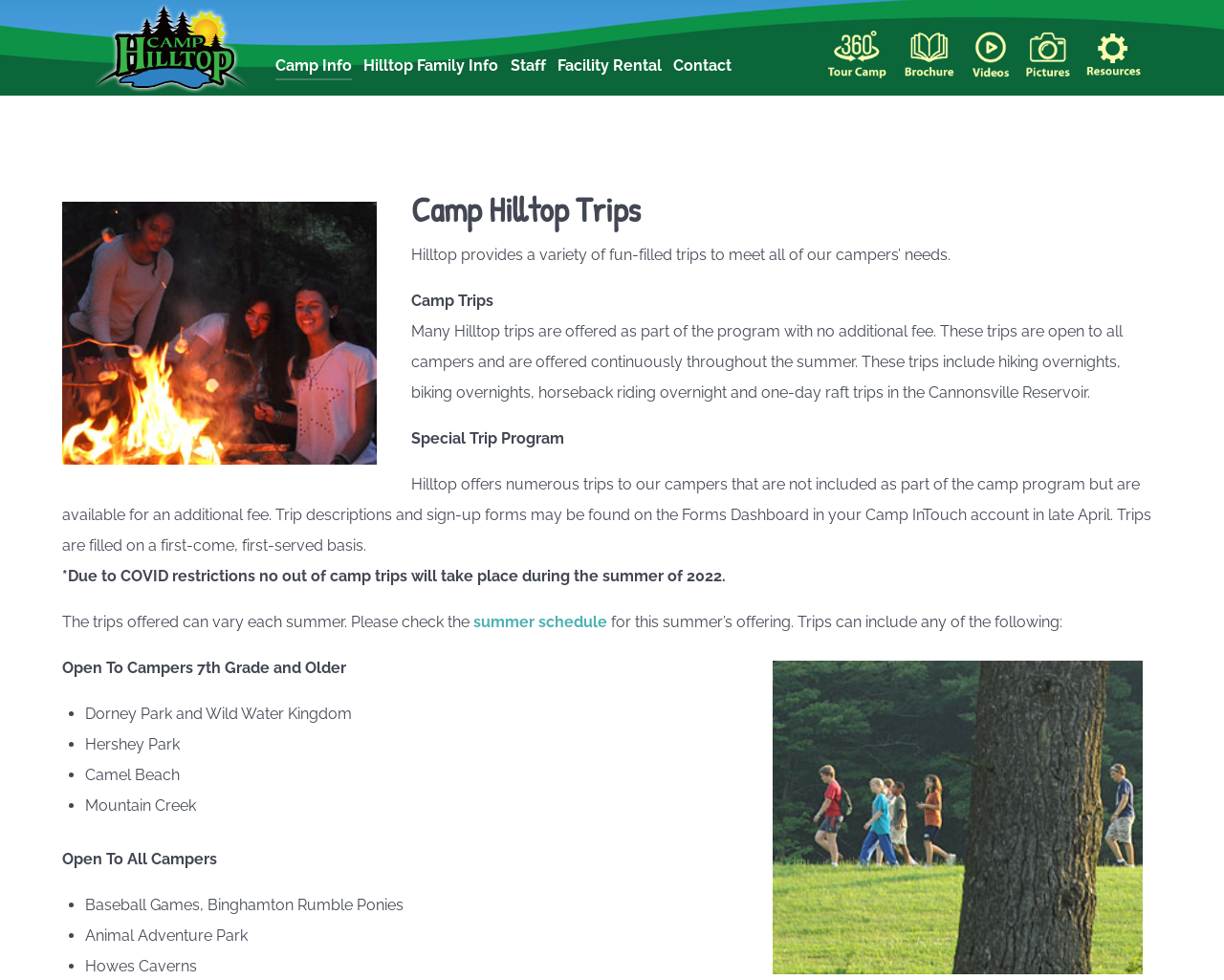What is the purpose of the special trip program?
Provide a thorough and detailed answer to the question.

The special trip program is mentioned in the text 'Hilltop offers numerous trips to our campers that are not included as part of the camp program but are available for an additional fee.' This implies that the purpose of the special trip program is to offer trips to campers for an additional fee.